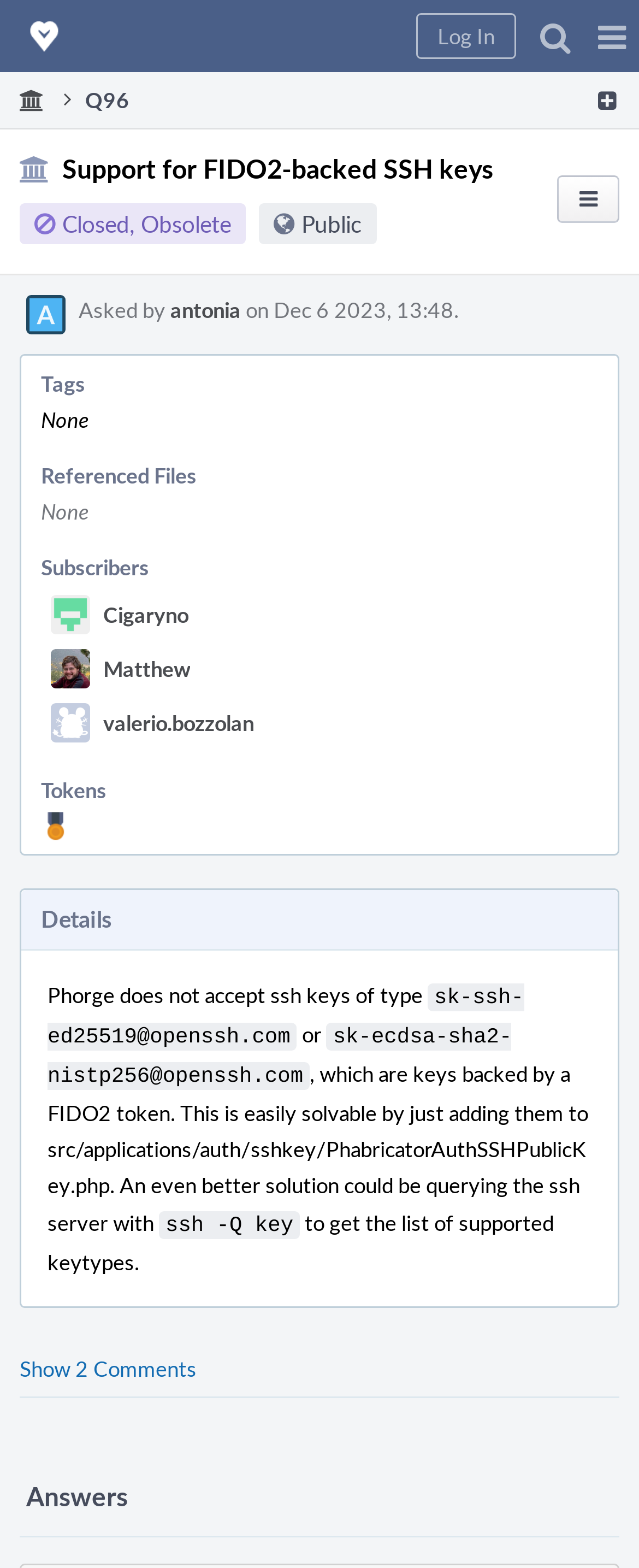Utilize the details in the image to thoroughly answer the following question: Who asked this question?

I found the name 'antonia' next to the text 'Asked by' which suggests that antonia is the person who asked this question.